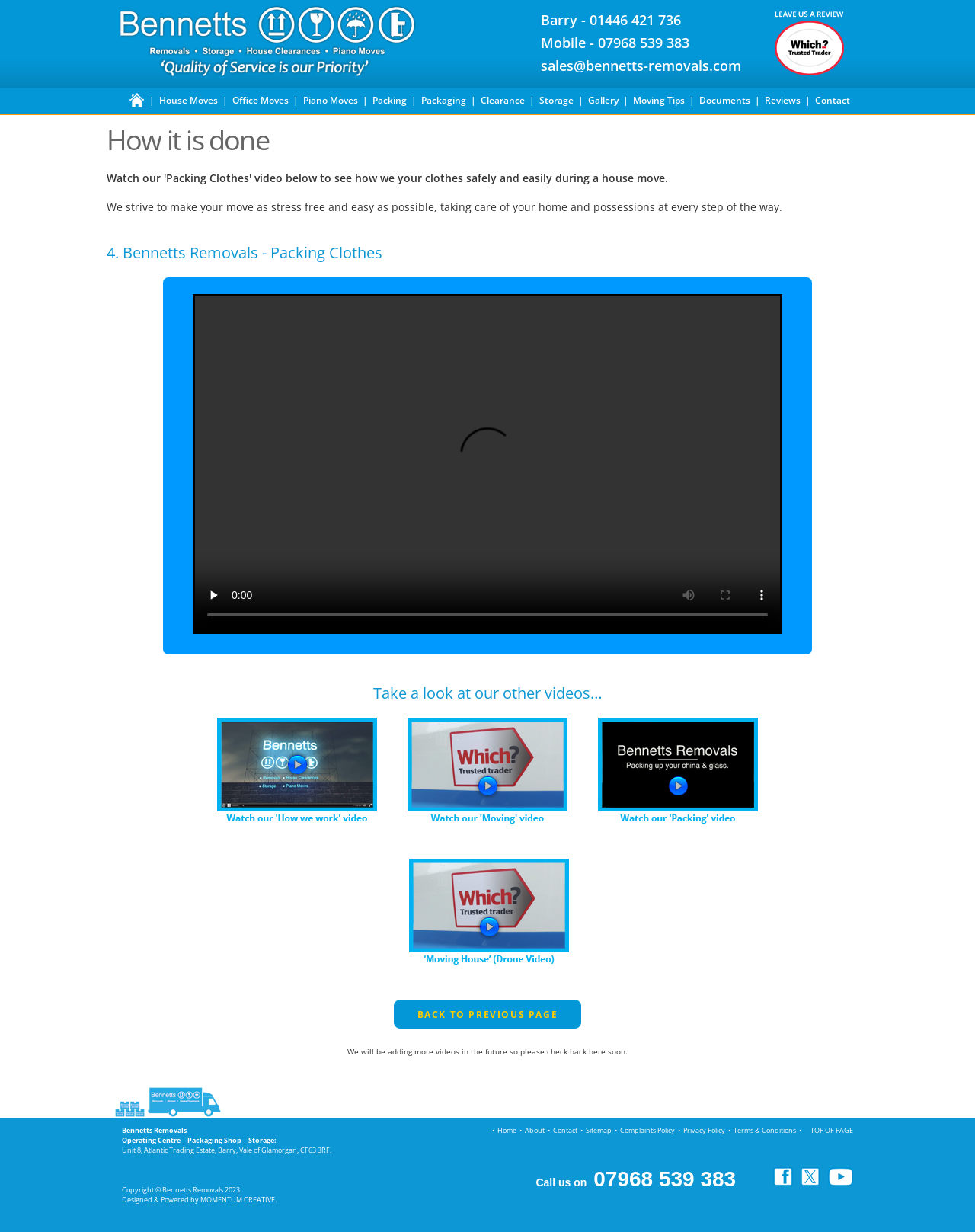Locate the bounding box of the UI element defined by this description: "Terms & Conditions". The coordinates should be given as four float numbers between 0 and 1, formatted as [left, top, right, bottom].

[0.751, 0.913, 0.816, 0.921]